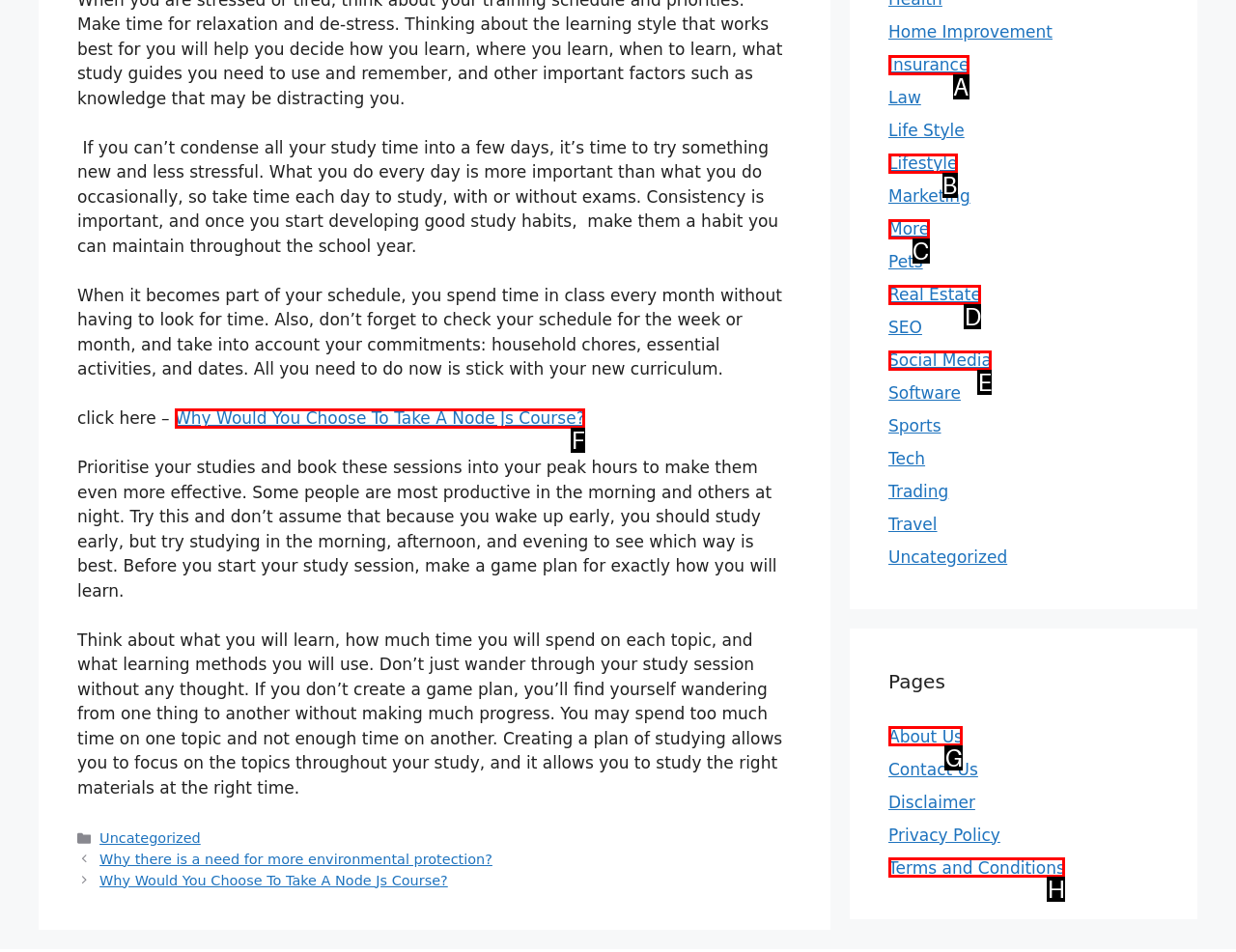From the given choices, identify the element that matches: HOME
Answer with the letter of the selected option.

None